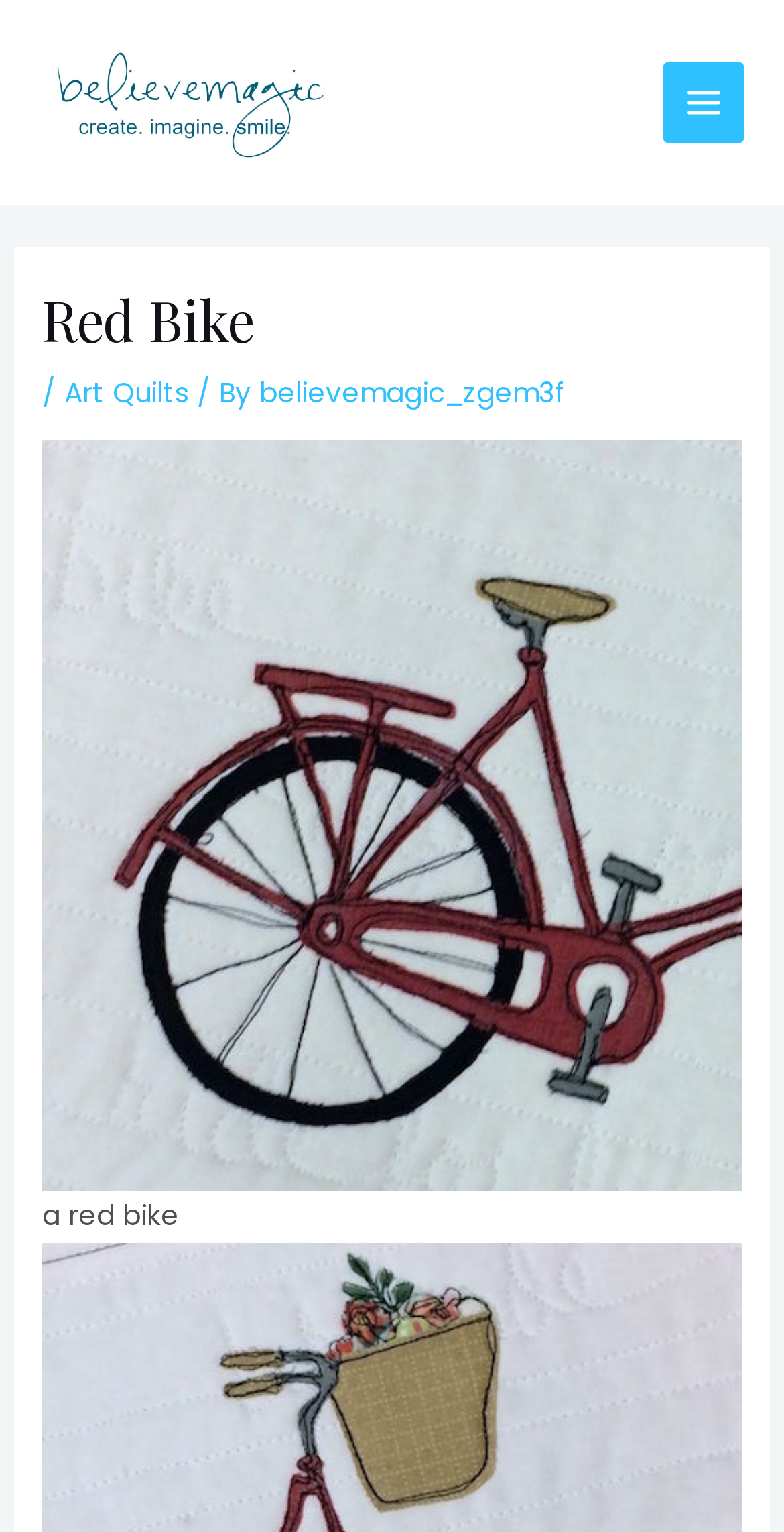Answer this question in one word or a short phrase: What is the description of the image?

a red bike